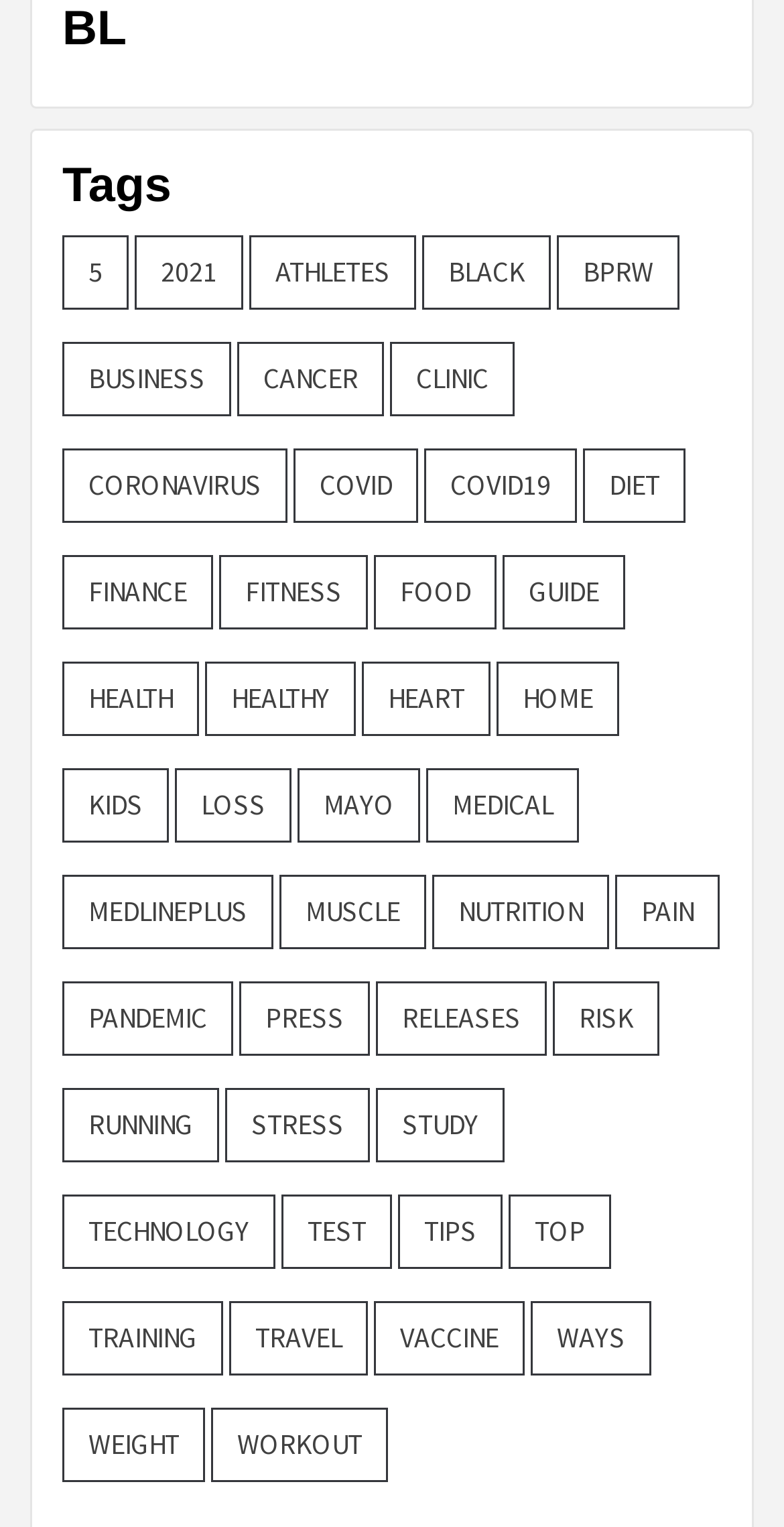Please identify the bounding box coordinates of where to click in order to follow the instruction: "Learn about 'MEDICAL'".

[0.544, 0.502, 0.738, 0.551]